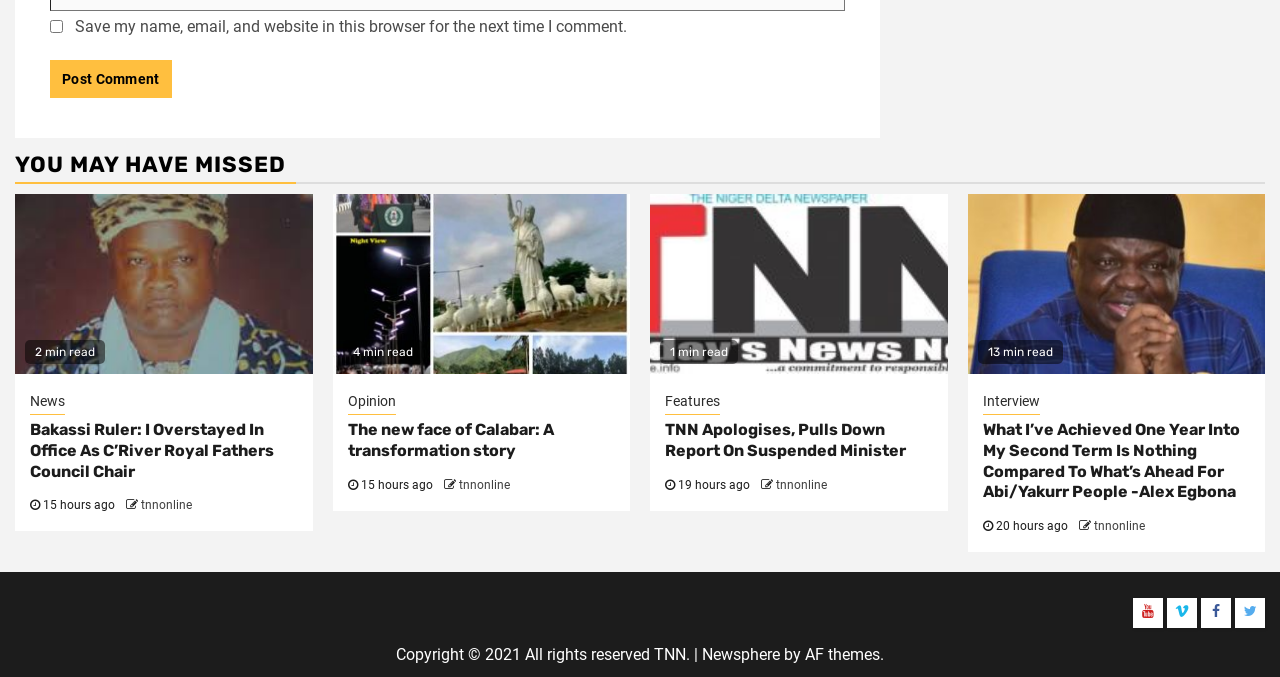Given the description "parent_node: 13 min read", provide the bounding box coordinates of the corresponding UI element.

[0.756, 0.287, 0.988, 0.553]